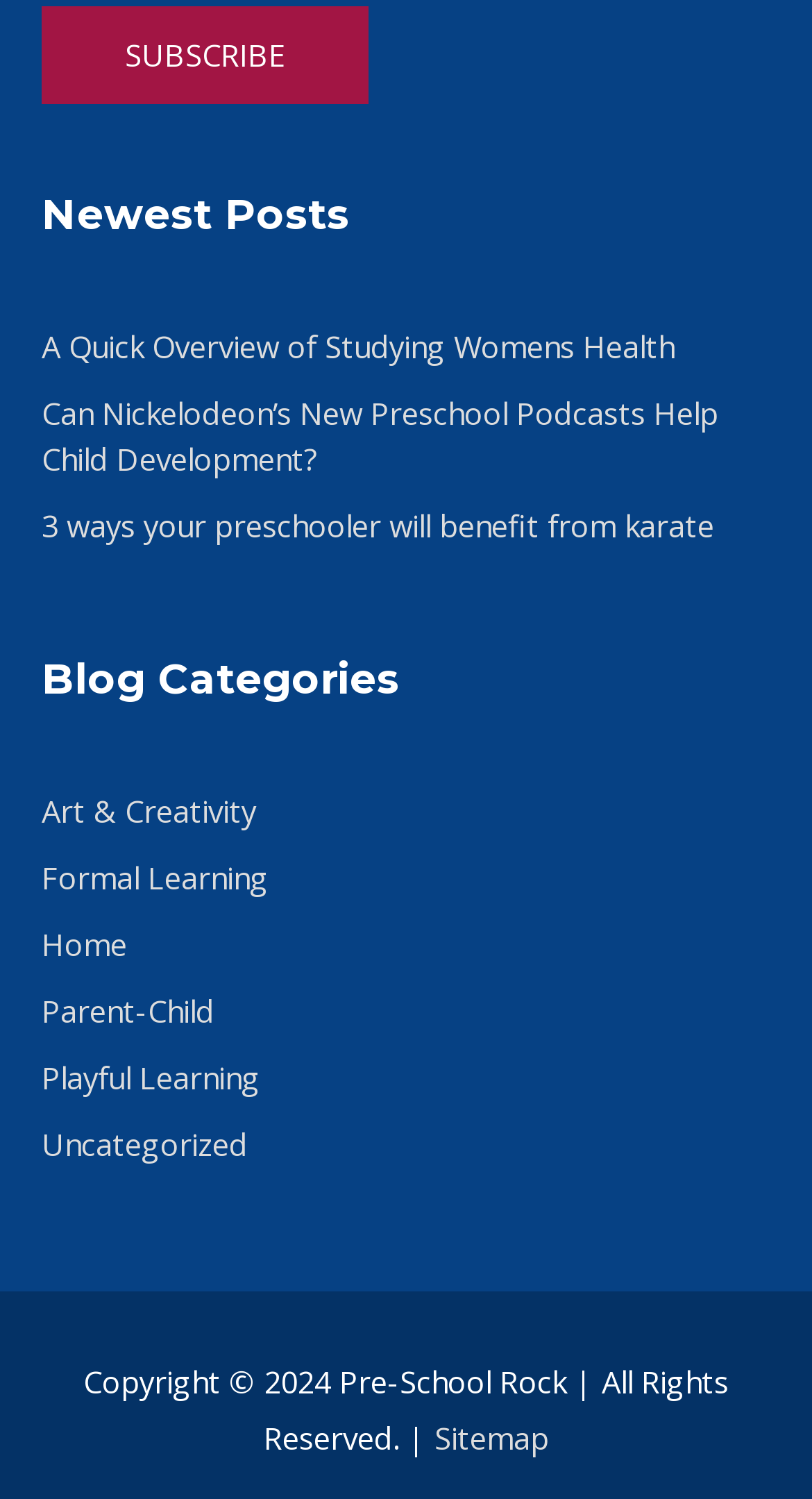Please specify the bounding box coordinates for the clickable region that will help you carry out the instruction: "Go to the sitemap".

[0.535, 0.944, 0.676, 0.972]